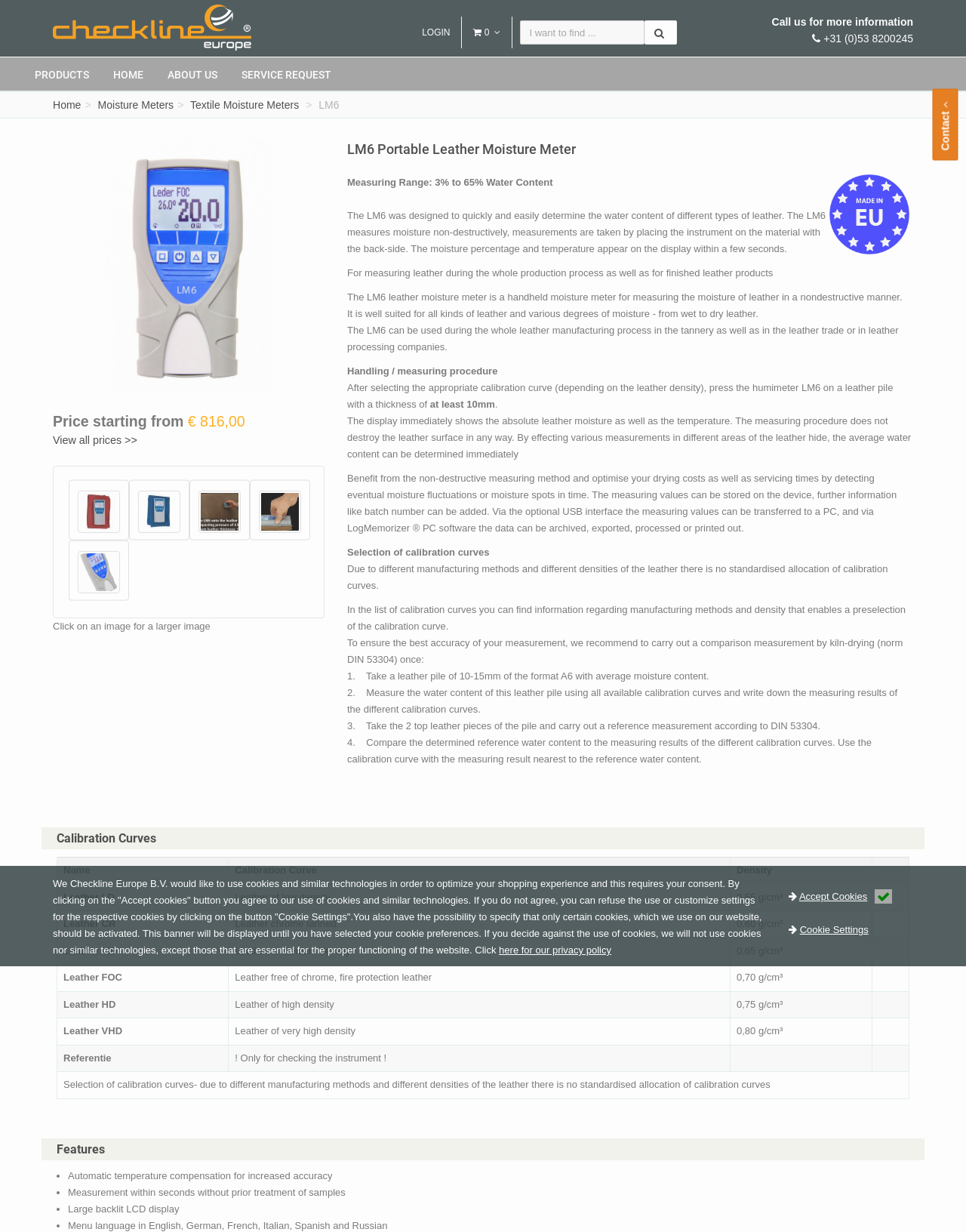Please identify the coordinates of the bounding box for the clickable region that will accomplish this instruction: "Contact us".

[0.972, 0.09, 0.985, 0.122]